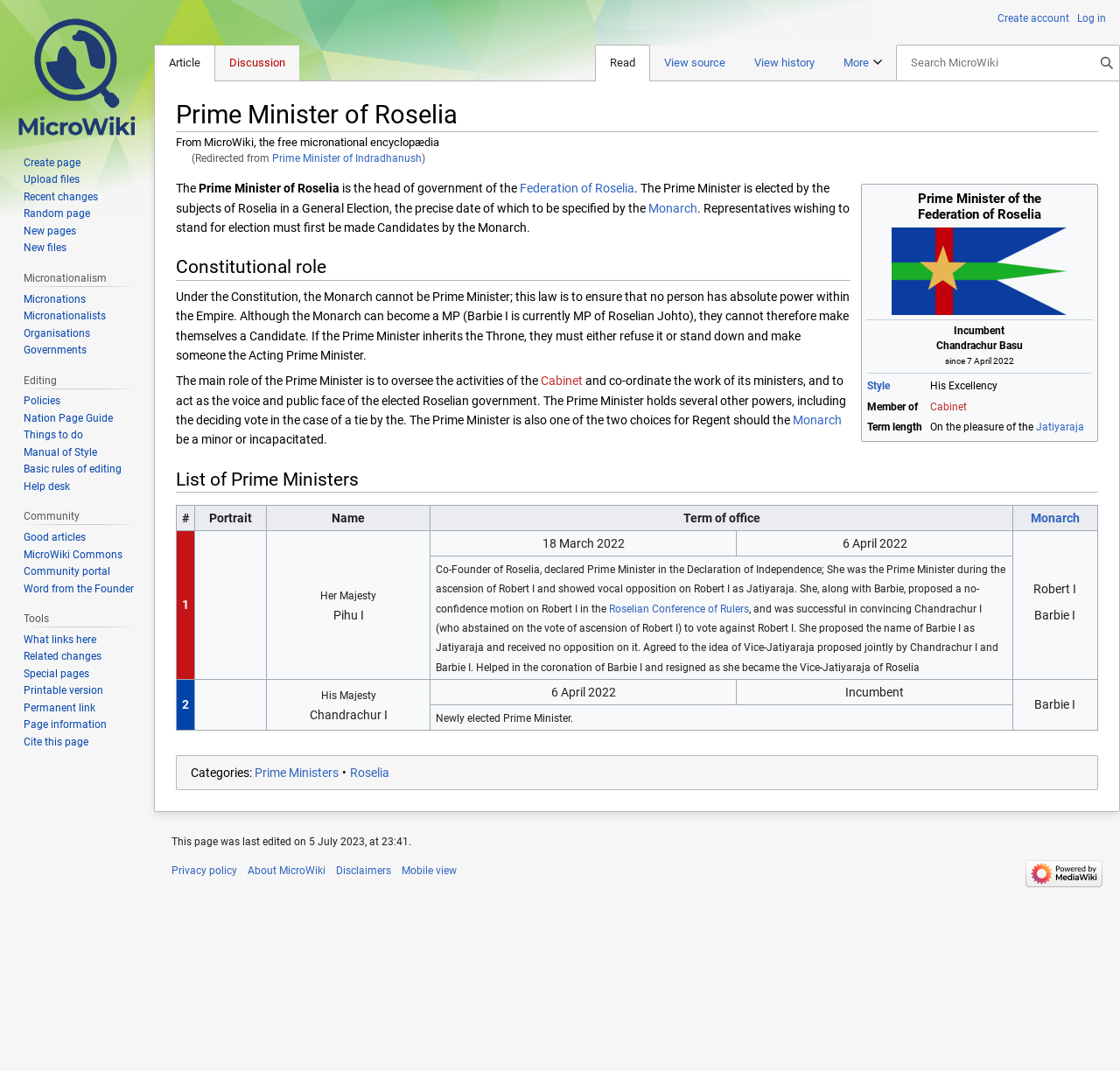Given the element description "Add to cart", identify the bounding box of the corresponding UI element.

None